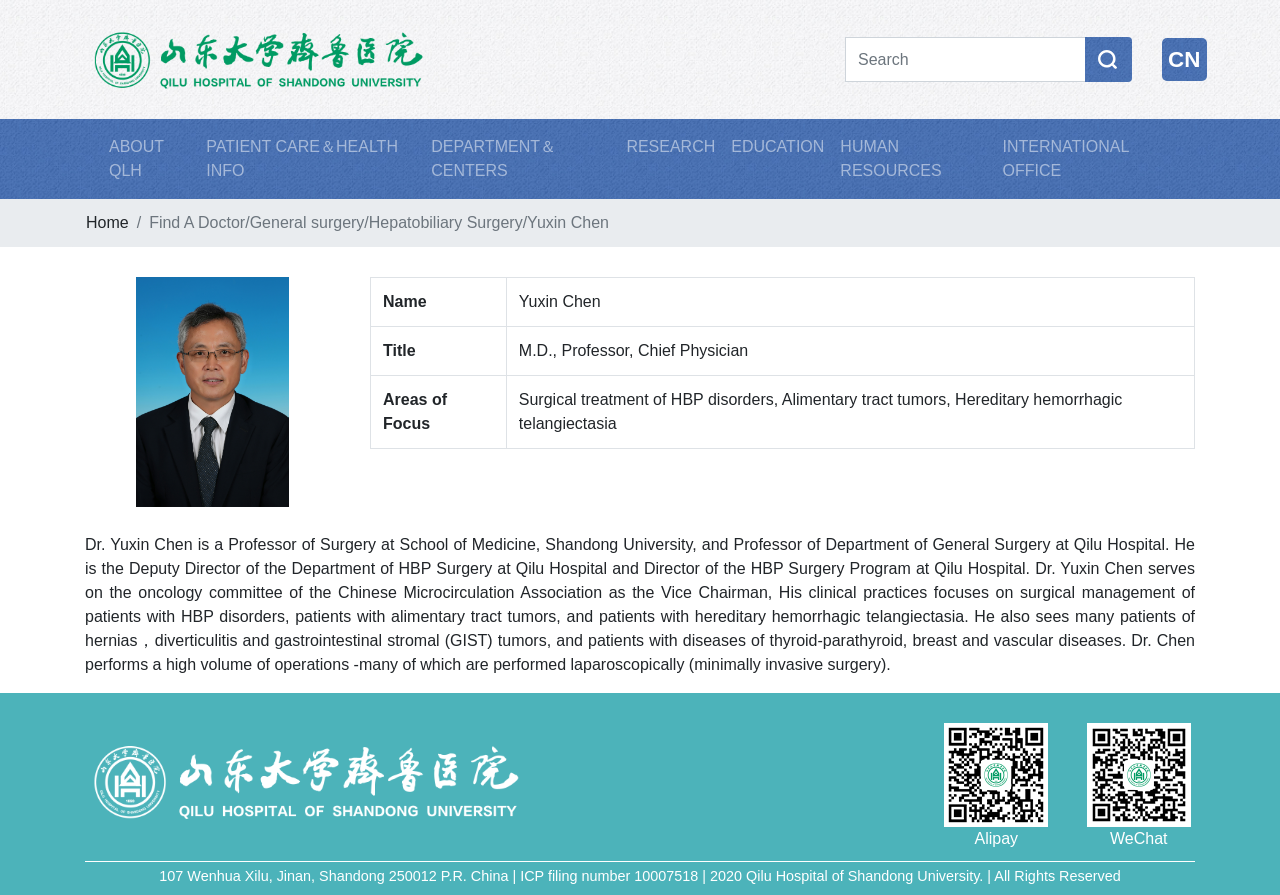What is the title of Dr. Yuxin Chen?
Please answer the question with as much detail as possible using the screenshot.

The title of Dr. Yuxin Chen can be found in the table with the header 'Title' and the corresponding cell value is 'M.D., Professor, Chief Physician'.